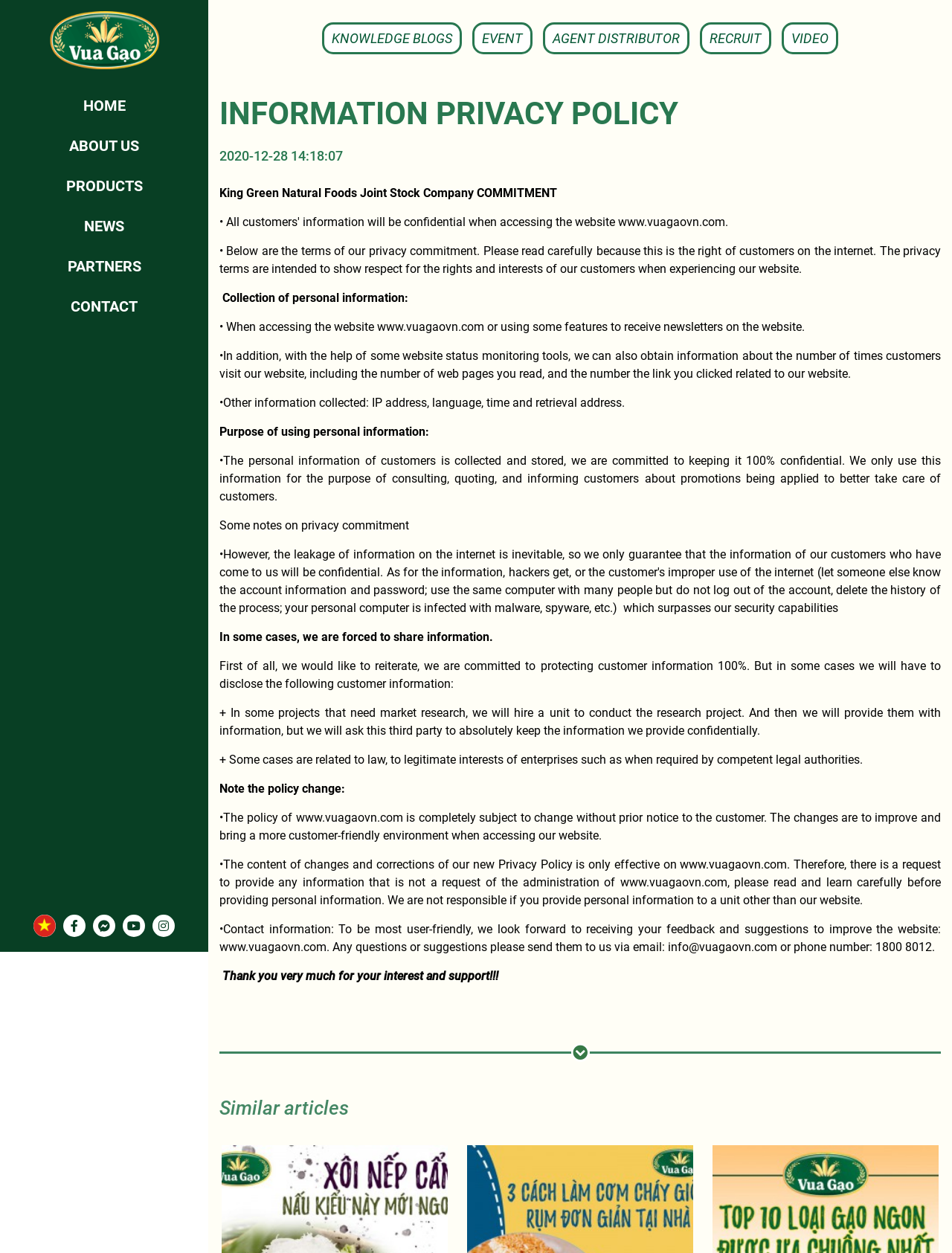Give a one-word or short-phrase answer to the following question: 
What is the purpose of collecting personal information?

Consulting, quoting, and informing customers